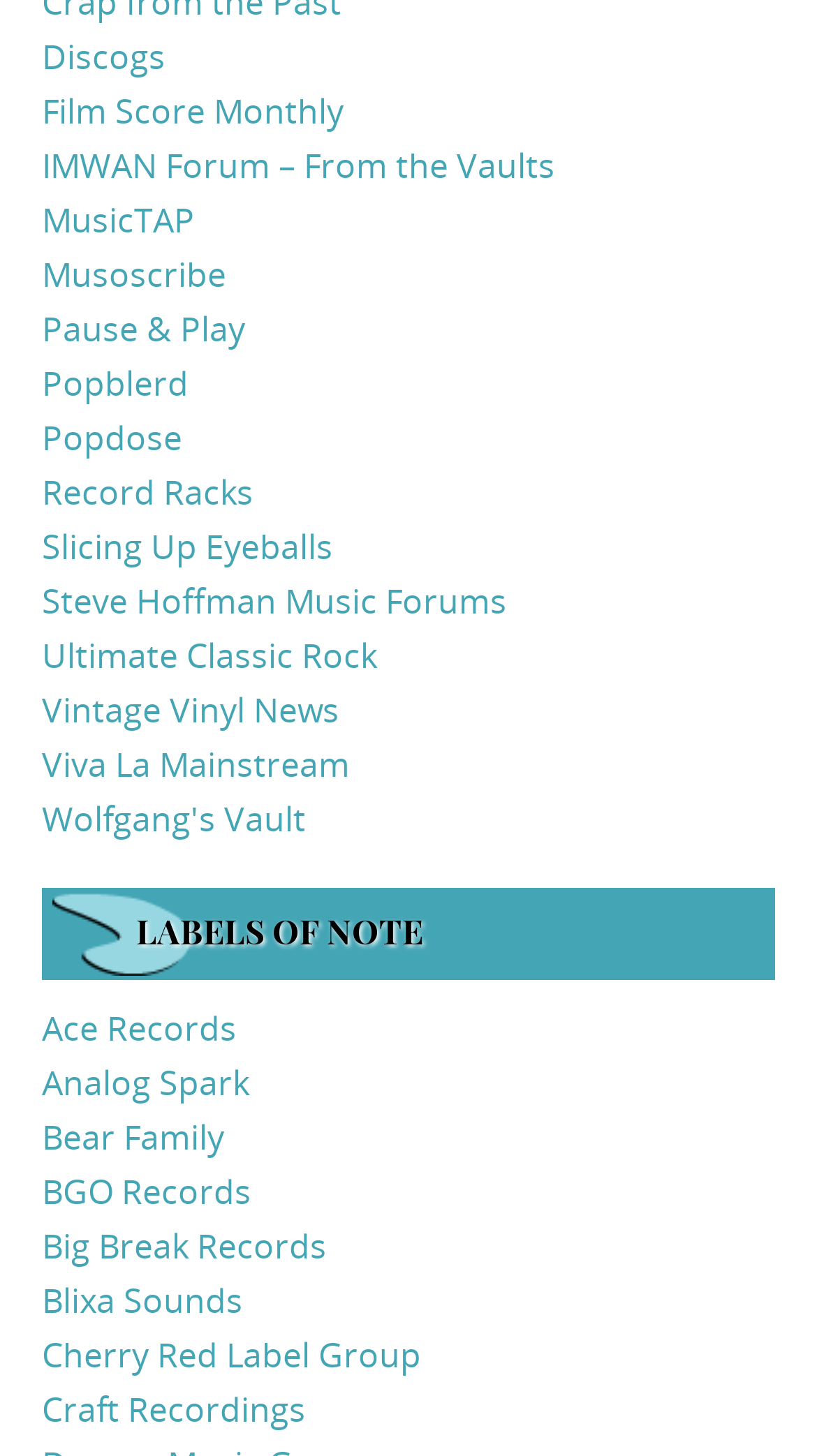Respond concisely with one word or phrase to the following query:
How many links are under the 'LABELS OF NOTE' heading?

12